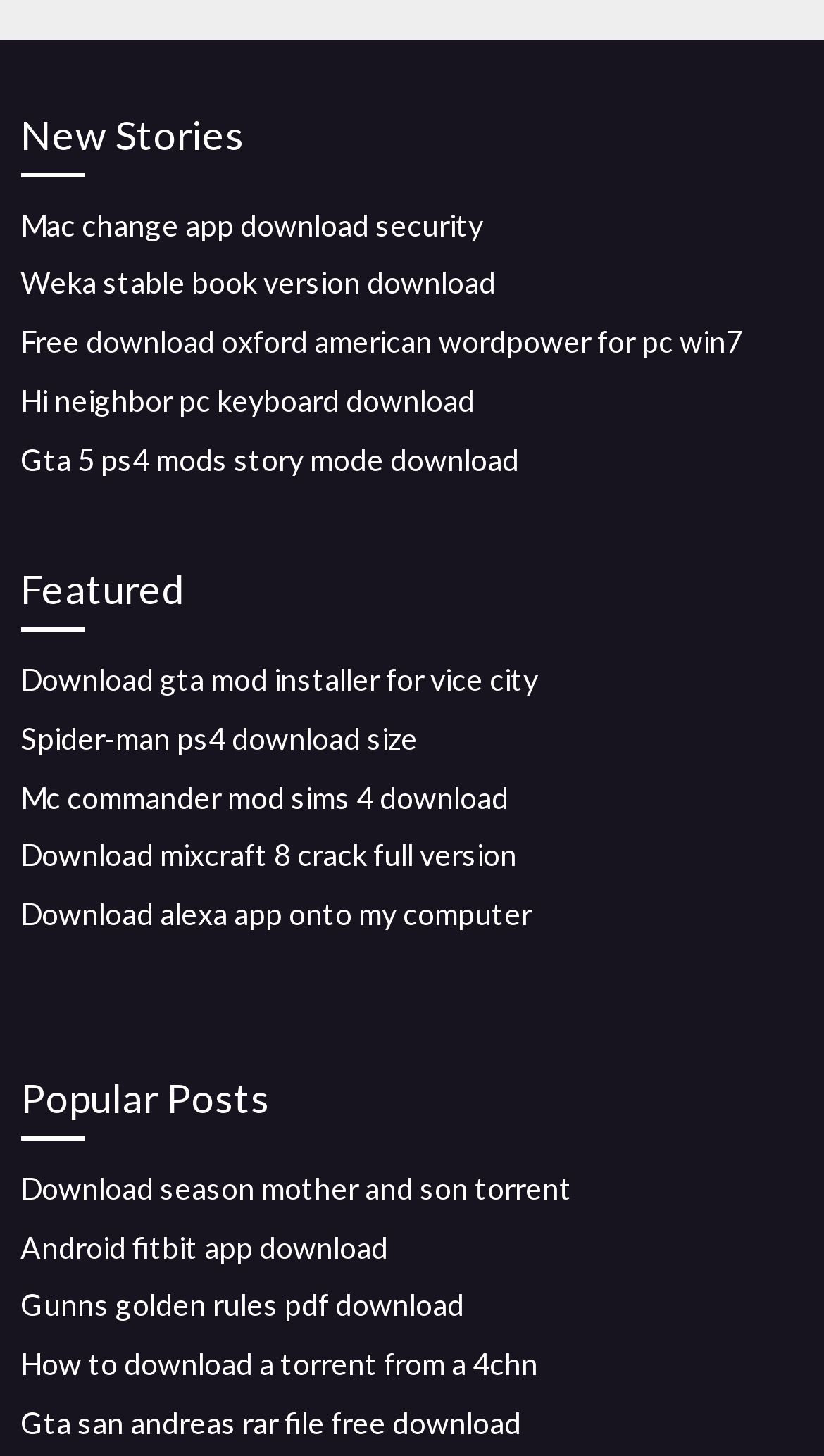Locate the bounding box coordinates of the area where you should click to accomplish the instruction: "Click on 'Mac change app download security'".

[0.025, 0.141, 0.587, 0.166]